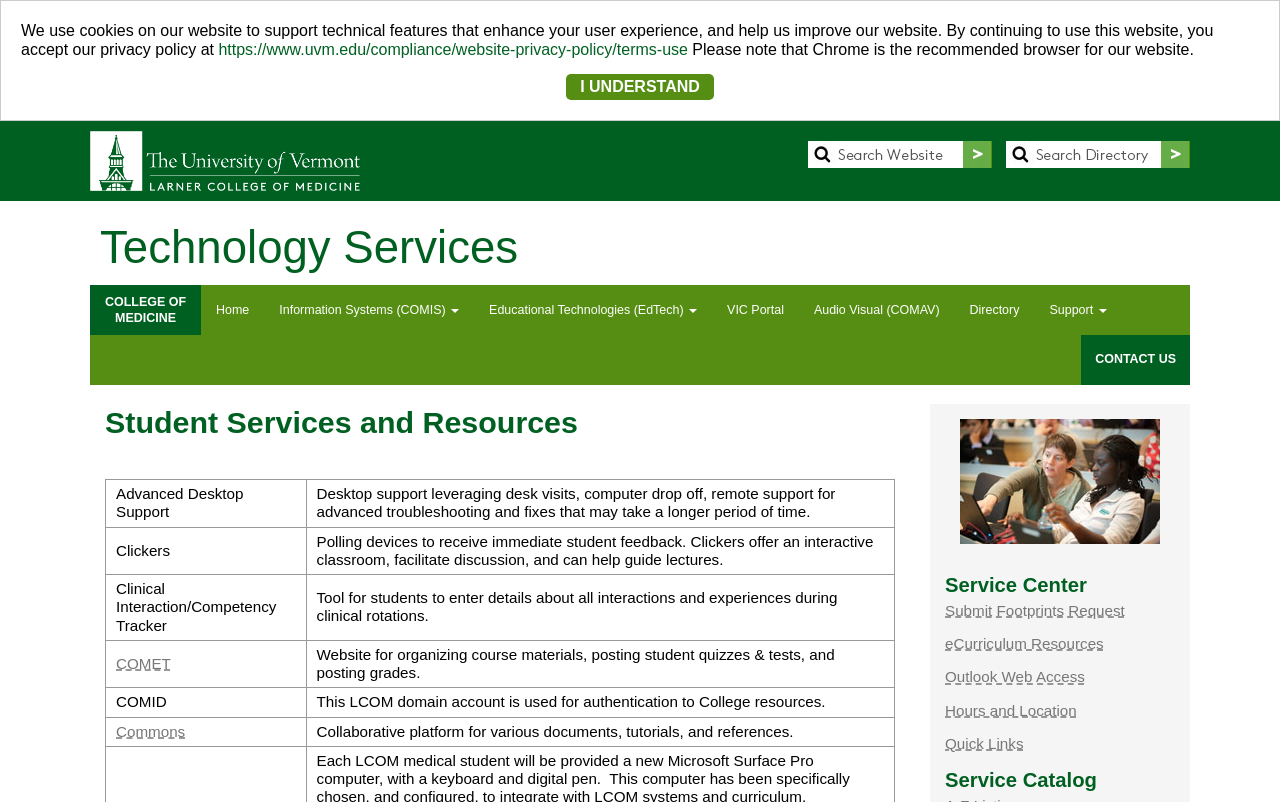With reference to the image, please provide a detailed answer to the following question: What is the name of the platform for organizing course materials?

The name of the platform for organizing course materials is COMET, as indicated by the link element 'COMET' and the gridcell element 'Website for organizing course materials, posting student quizzes & tests, and posting grades.'